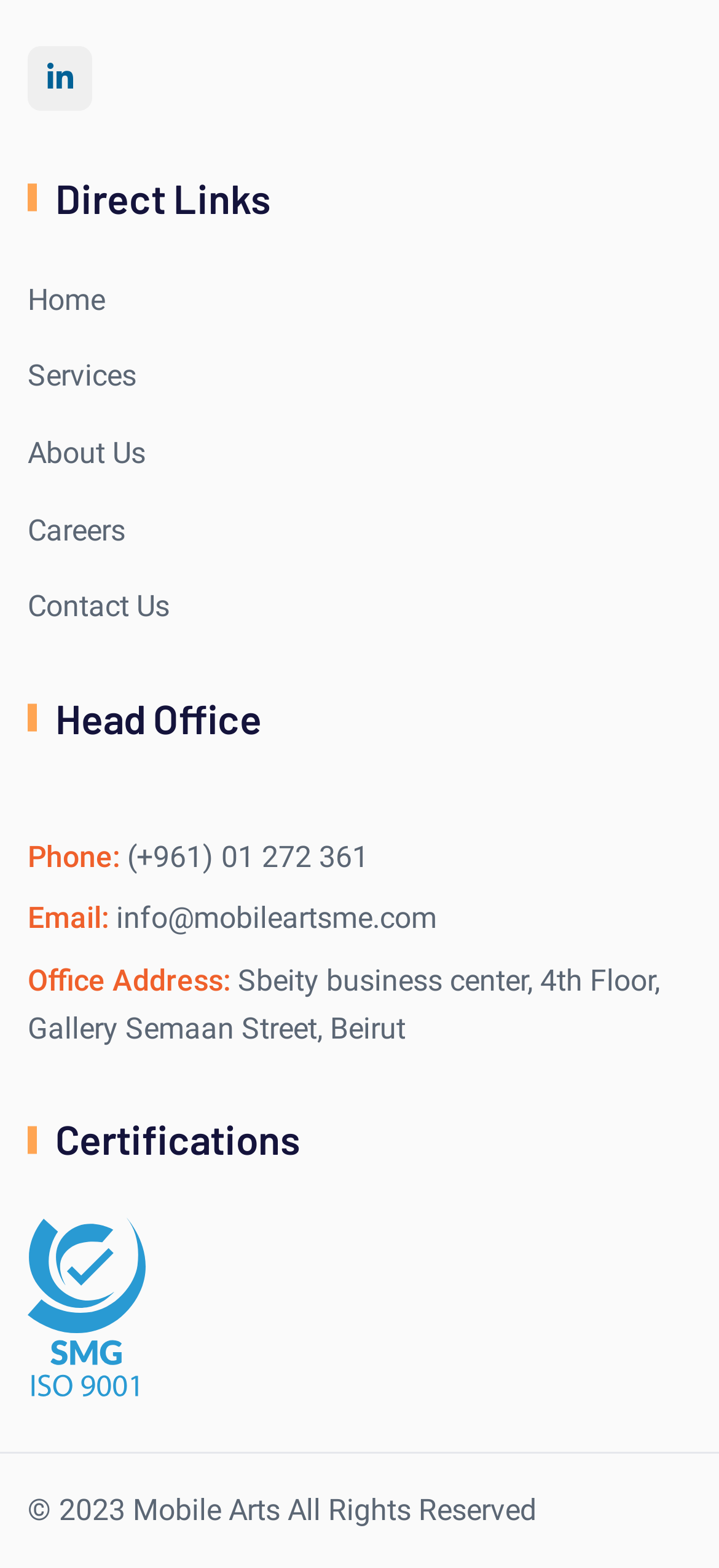Locate the bounding box coordinates of the clickable region to complete the following instruction: "Call (+961) 01 272 361."

[0.177, 0.535, 0.513, 0.557]